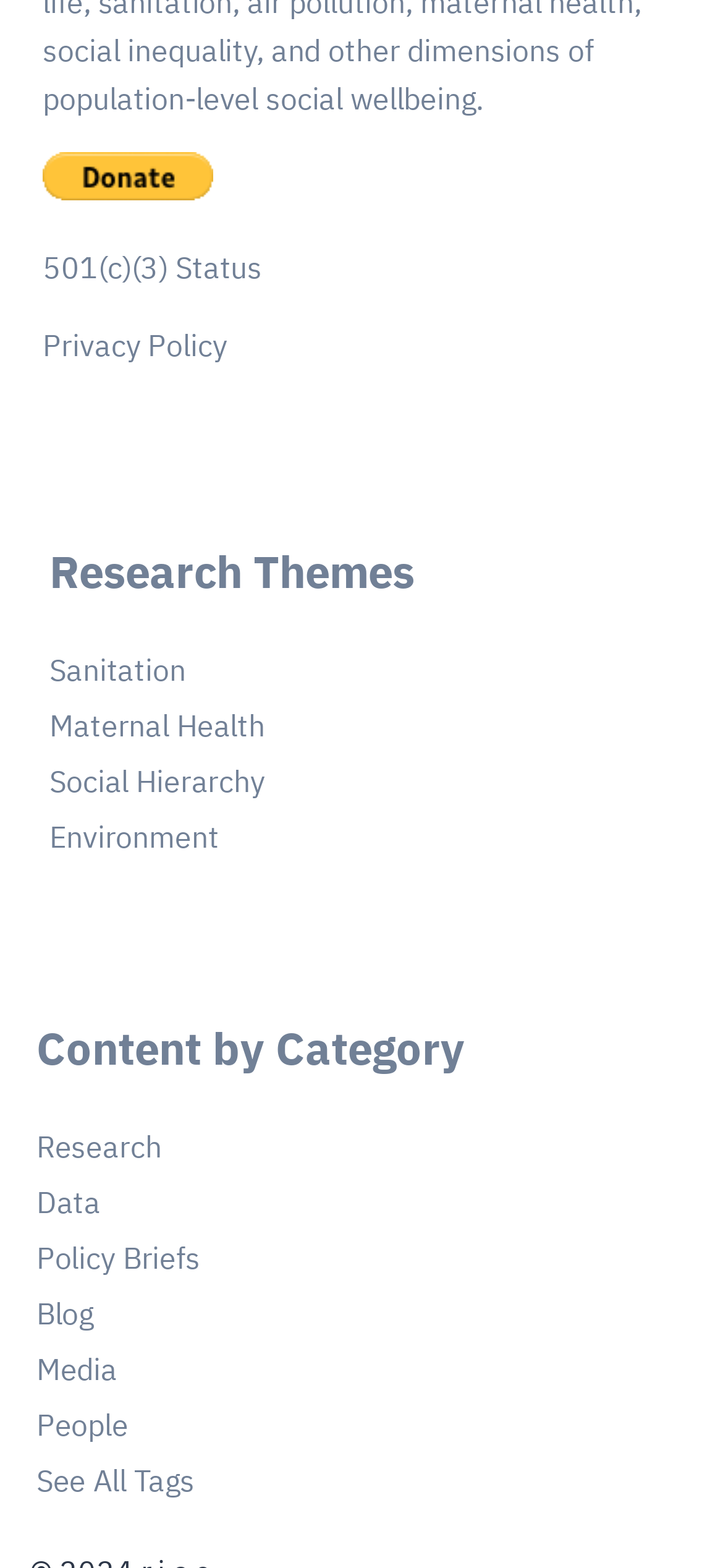Please specify the bounding box coordinates of the region to click in order to perform the following instruction: "View Research Themes".

[0.069, 0.342, 0.931, 0.388]